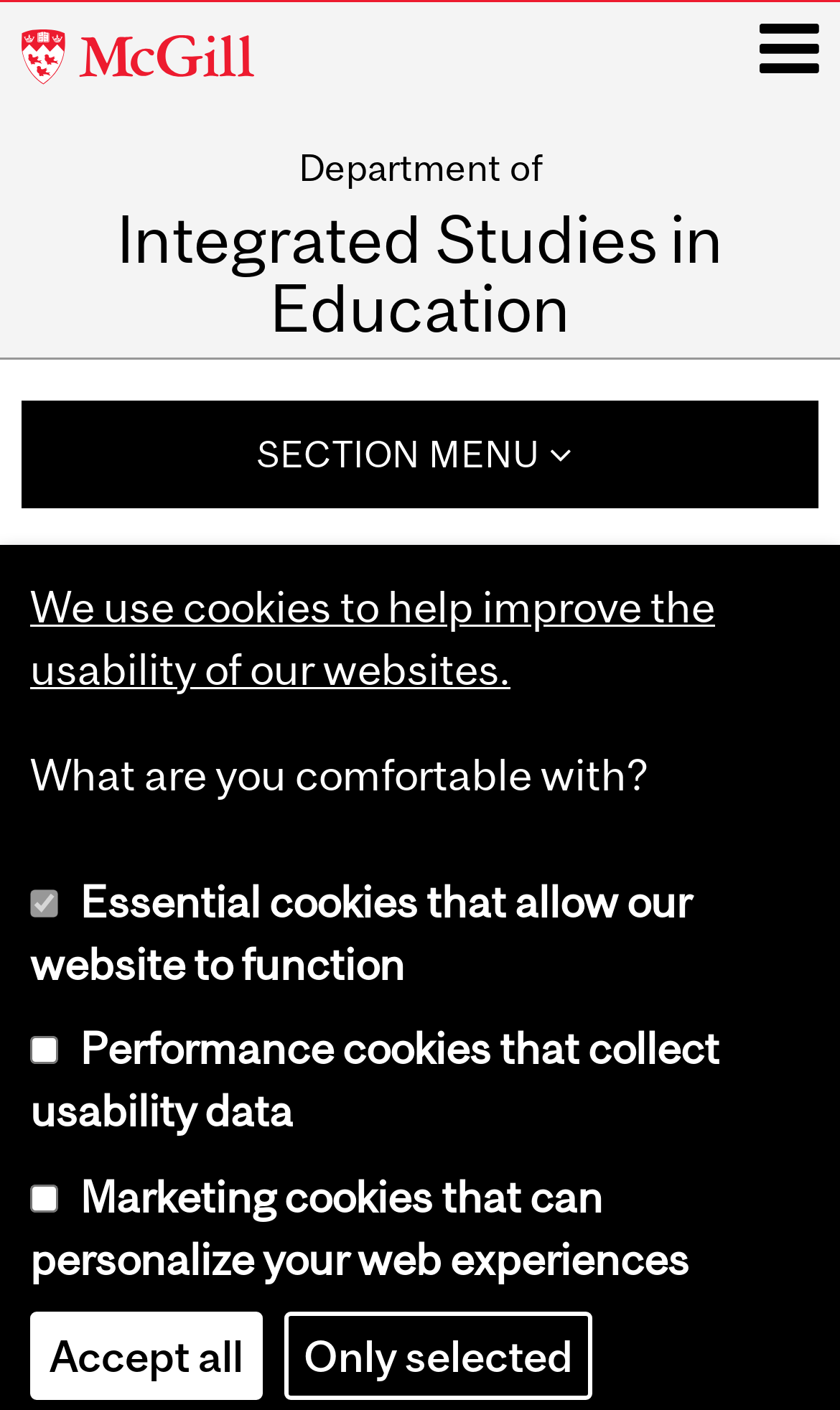Please give a short response to the question using one word or a phrase:
What are the categories of DISE employment opportunities?

Academic, Faculty, Course, Teaching, Research, Admin